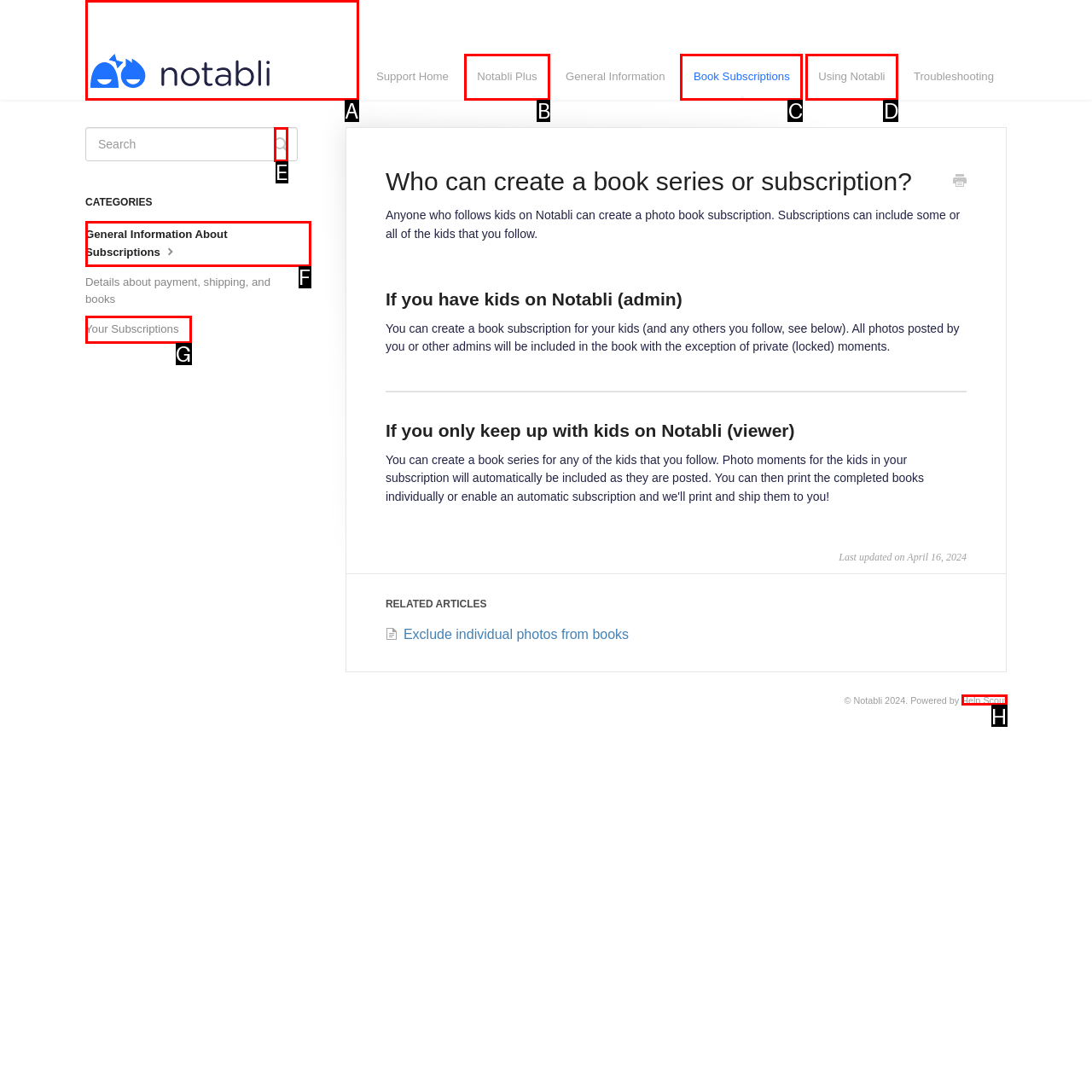Choose the HTML element that aligns with the description: General Information About Subscriptions. Indicate your choice by stating the letter.

F